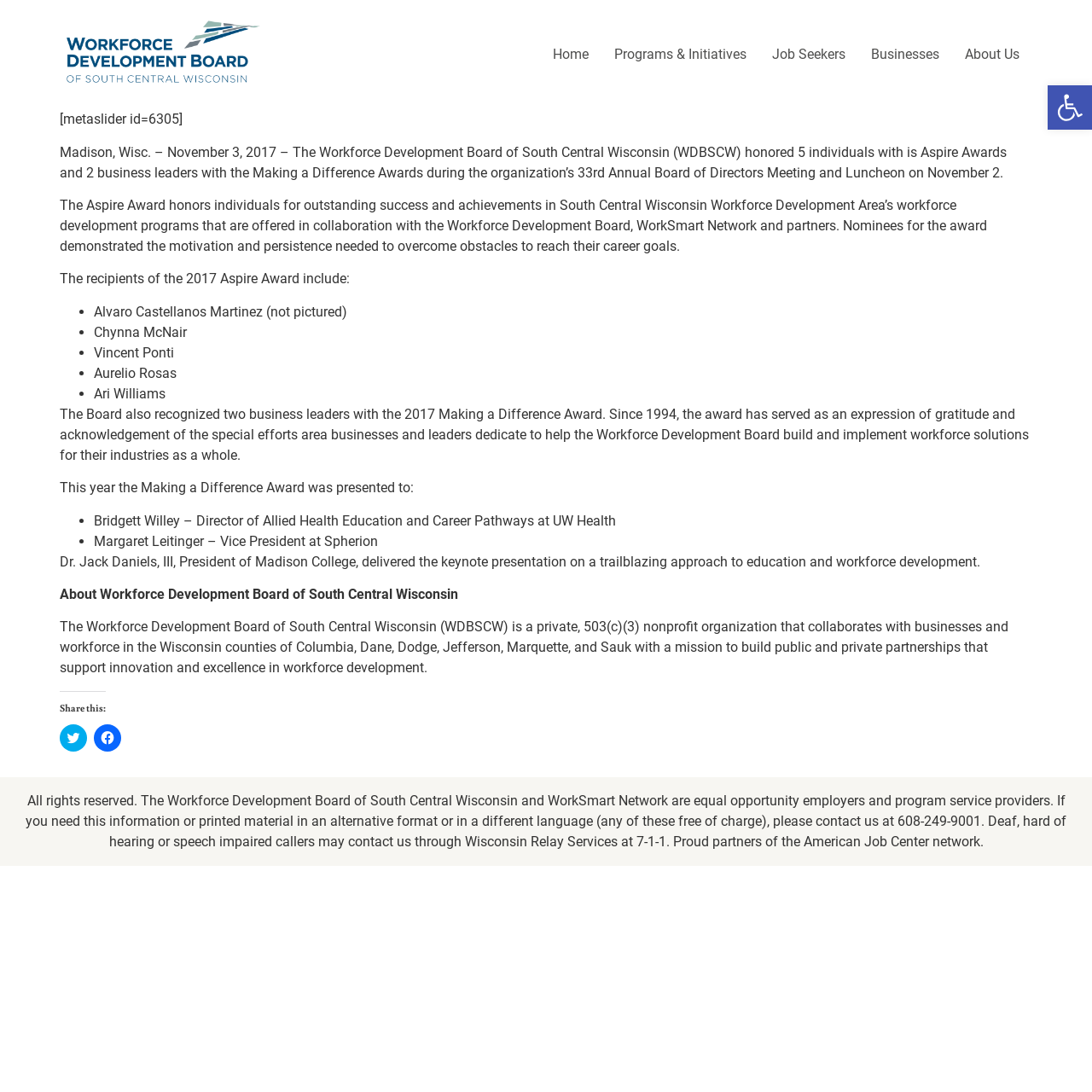Could you provide the bounding box coordinates for the portion of the screen to click to complete this instruction: "Open toolbar Accessibility Tools"?

[0.959, 0.078, 1.0, 0.119]